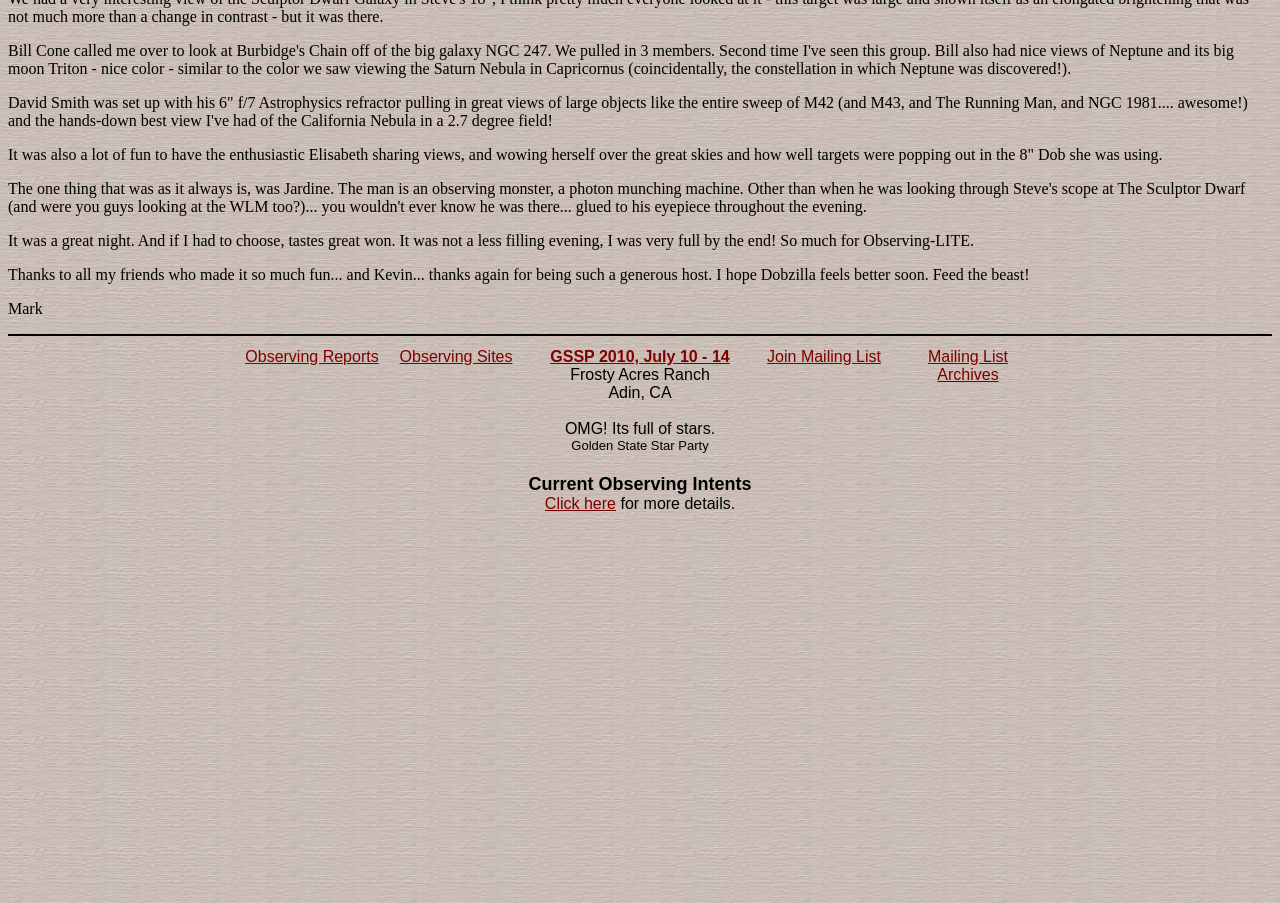Use one word or a short phrase to answer the question provided: 
What is the topic of the observing report written by Mark?

Star gazing